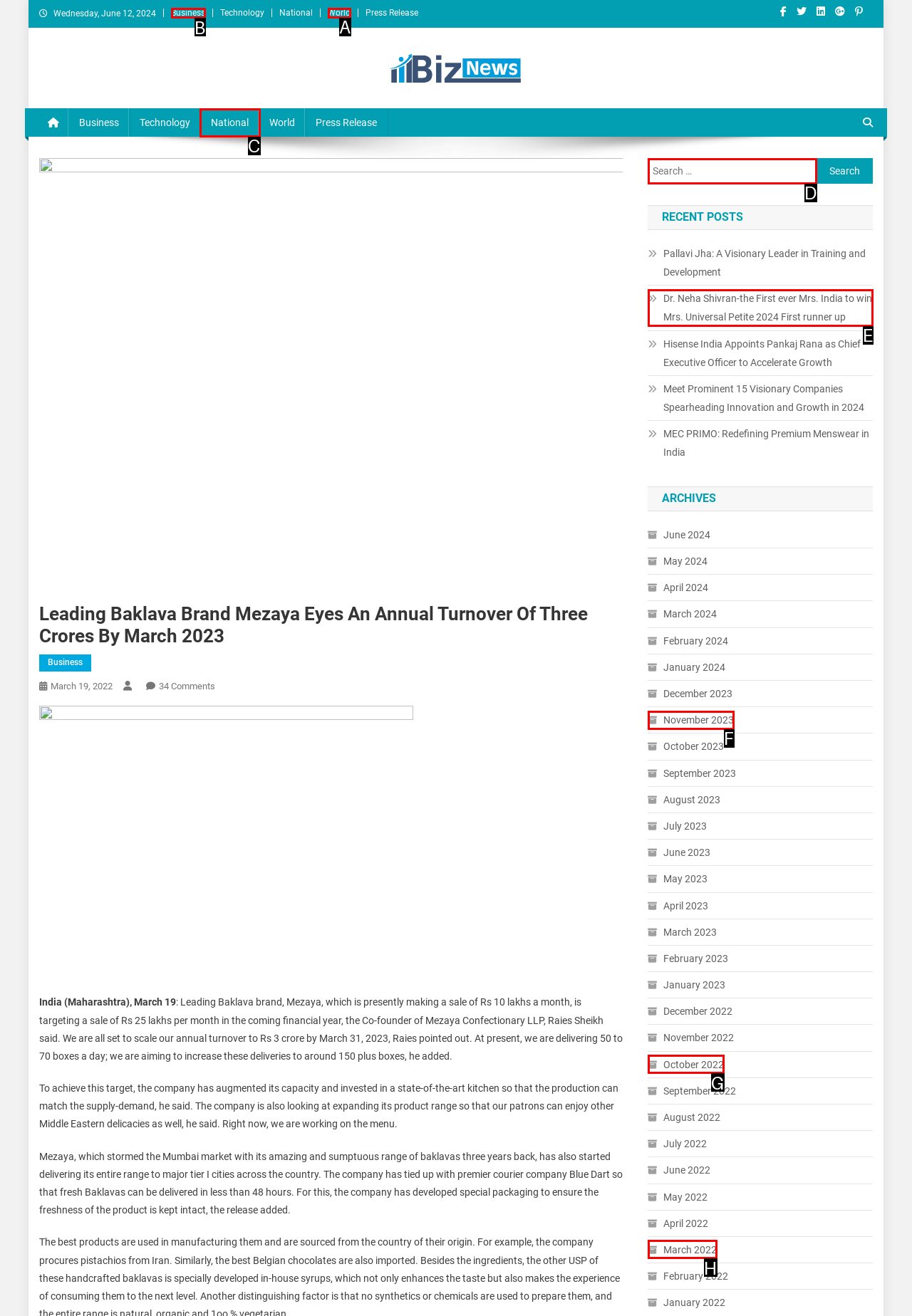Which UI element should you click on to achieve the following task: Go to Business news? Provide the letter of the correct option.

B